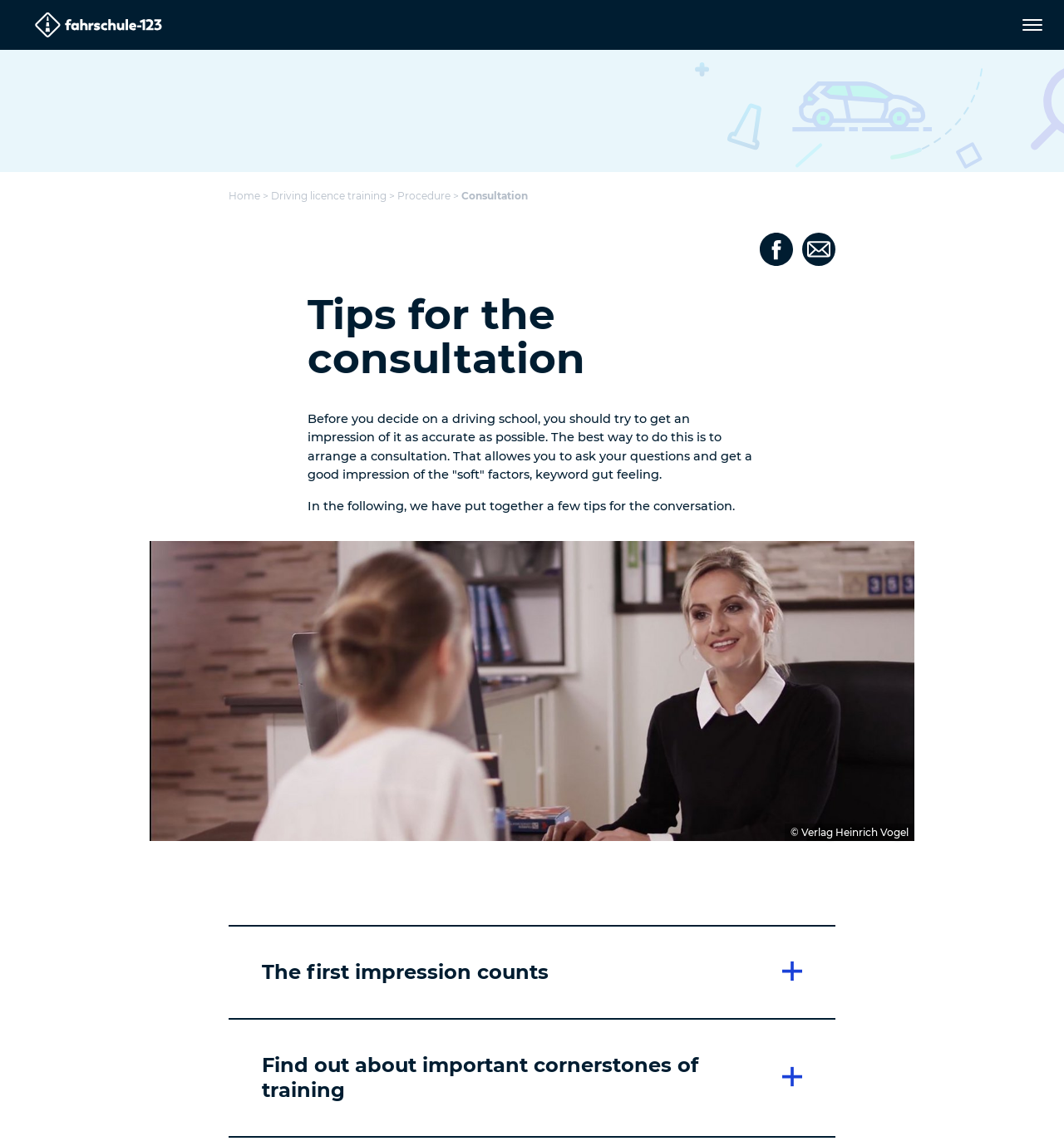Identify the bounding box coordinates of the specific part of the webpage to click to complete this instruction: "Click the 'Back' button".

[0.688, 0.07, 1.0, 0.107]